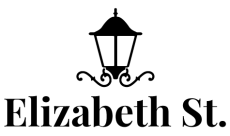Please respond to the question using a single word or phrase:
What is the font size of 'Elizabeth' compared to 'St.'?

Larger